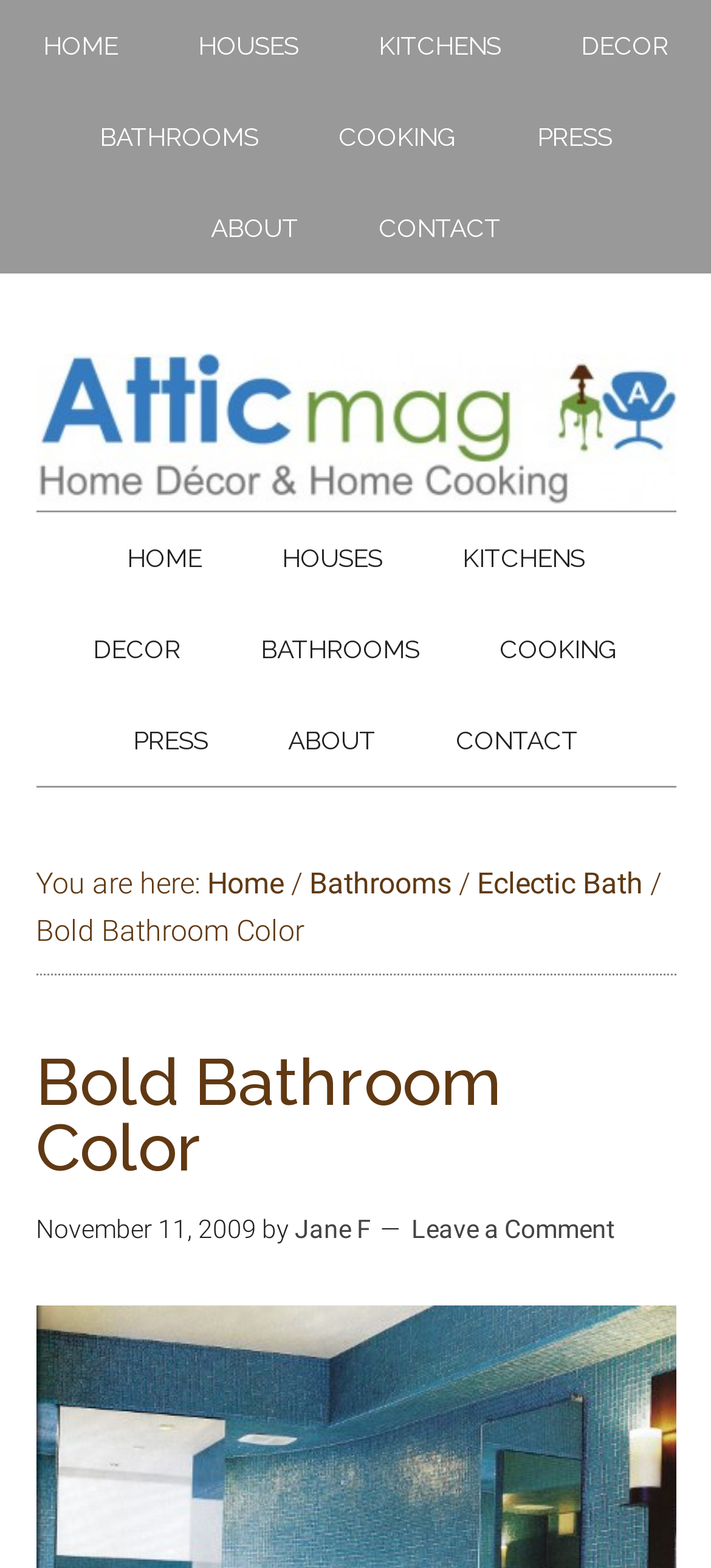Answer the following query with a single word or phrase:
Who wrote the article?

Jane F